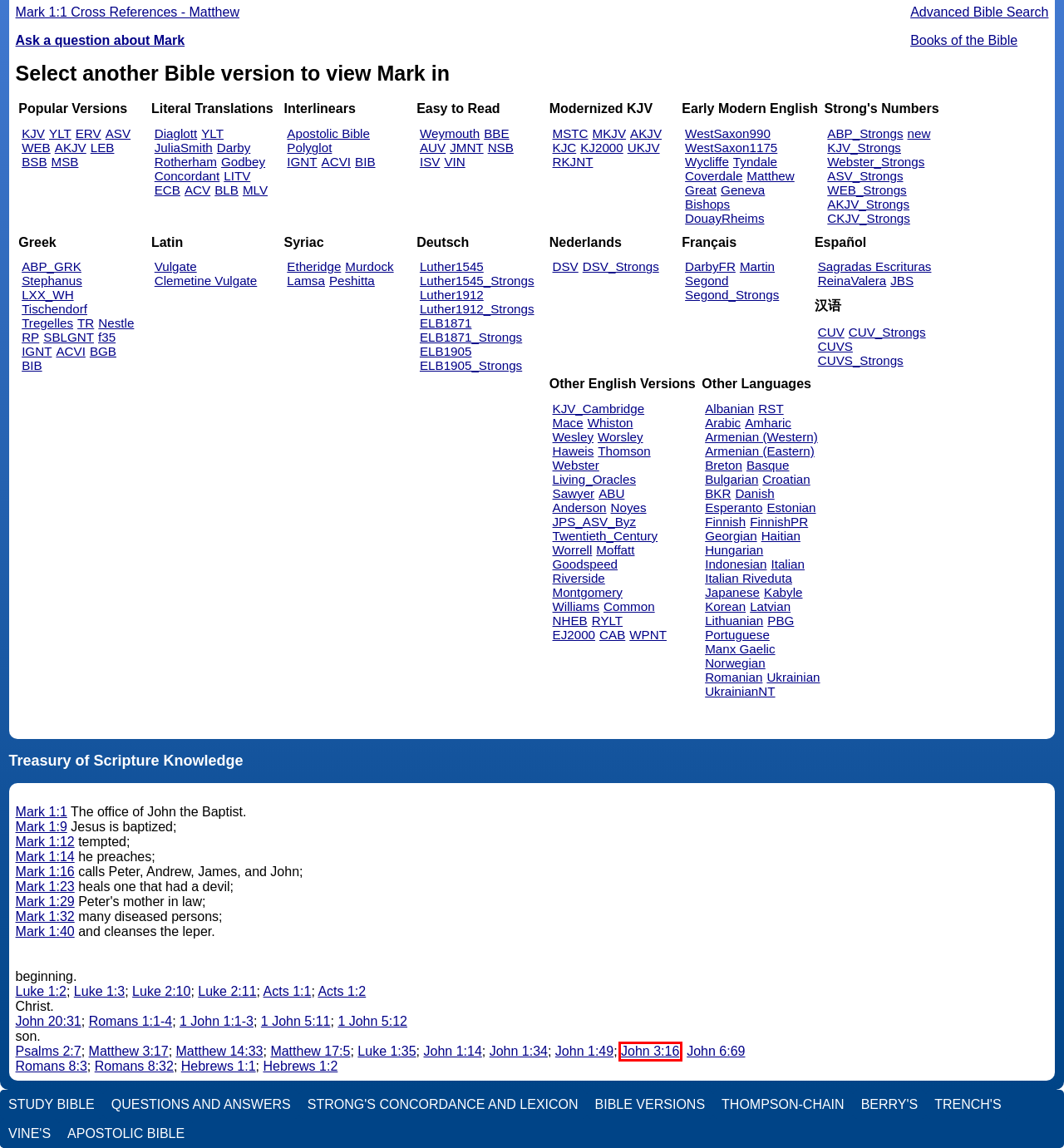You are given a screenshot of a webpage within which there is a red rectangle bounding box. Please choose the best webpage description that matches the new webpage after clicking the selected element in the bounding box. Here are the options:
A. Mark -Song of Songs
B. Mark 1905
C. Mark 1:1-3 The begynning of the gospell of Iesu Christ, the sonne of God,
D. Mark 2000
E. Mark 3:16 And he gaue Simon, to name Peter.
F. Study Bible Q&A
G. Mark 1:49
H. Mark 17:5

E